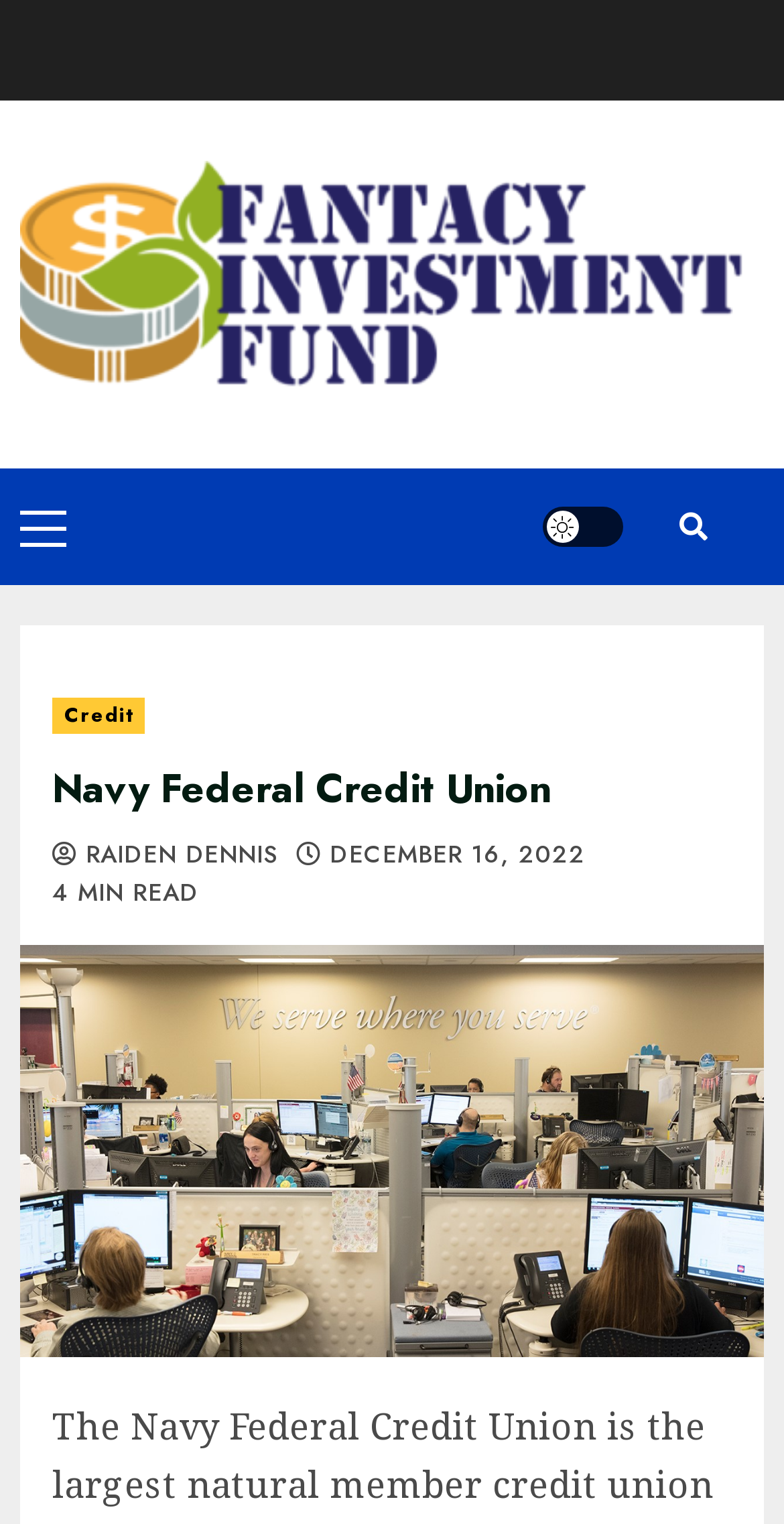What is the name of the credit union?
Refer to the image and provide a concise answer in one word or phrase.

Navy Federal Credit Union